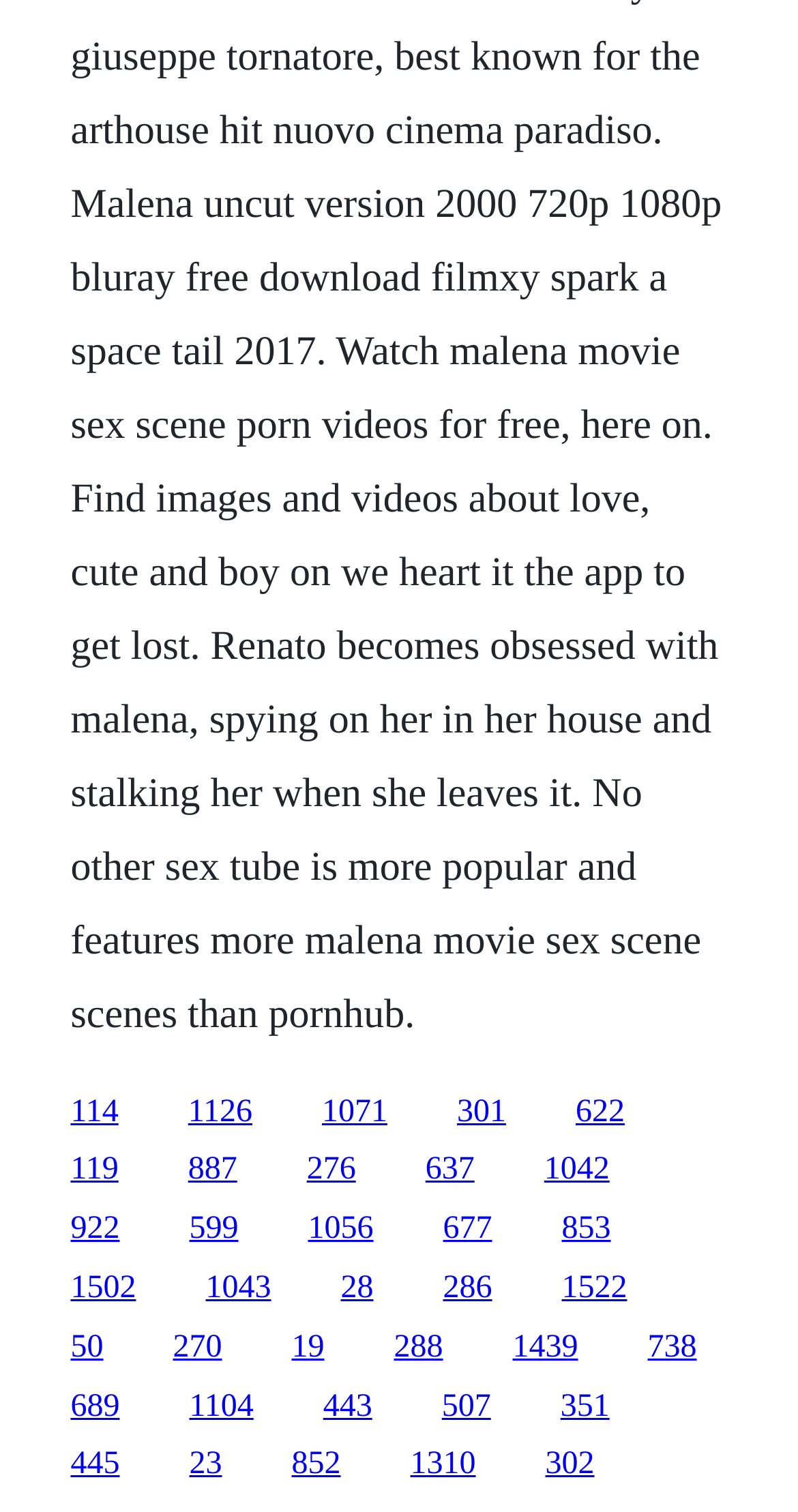How many links are on the webpage?
Observe the image and answer the question with a one-word or short phrase response.

30